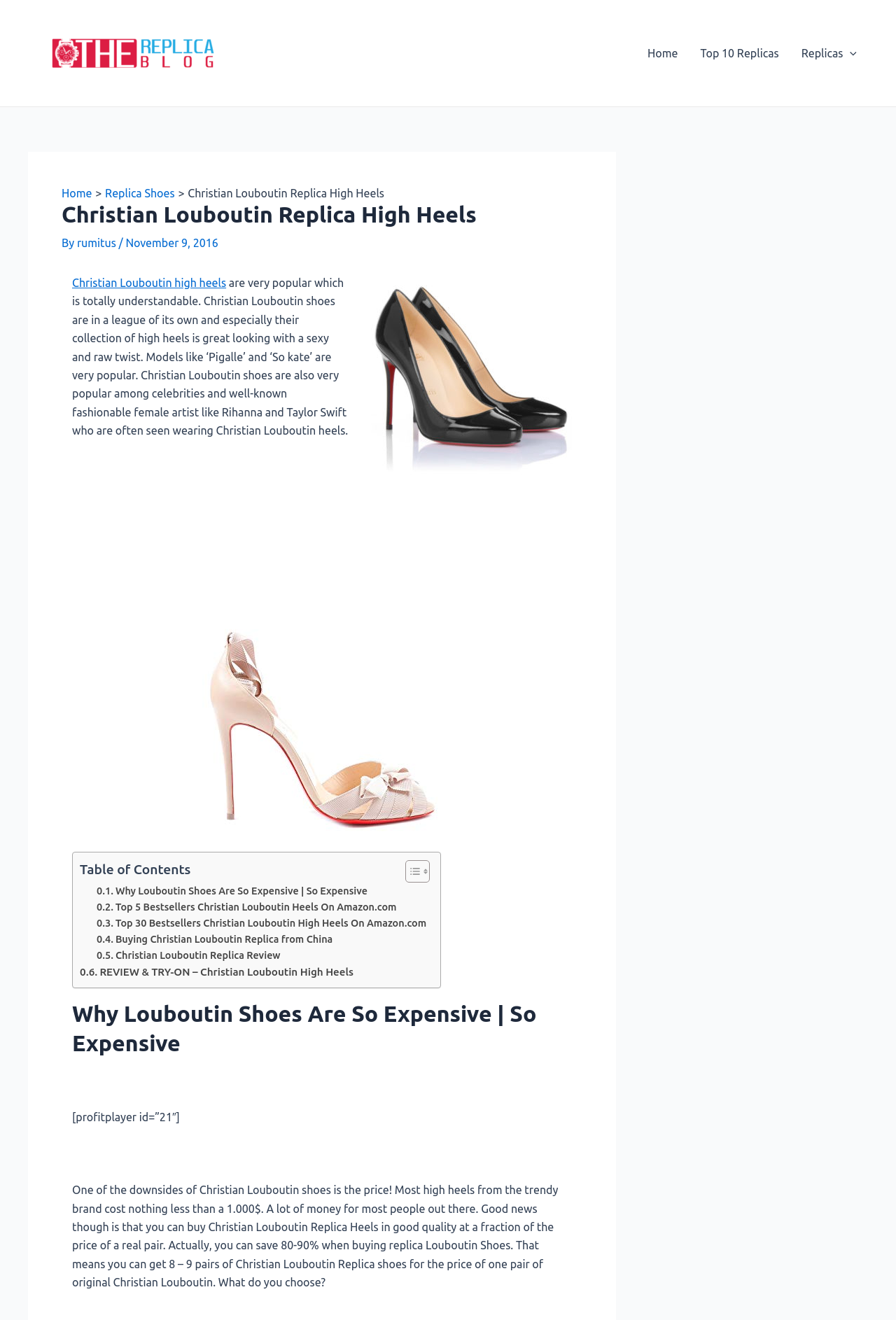Please examine the image and provide a detailed answer to the question: What is the name of the author of the article on this webpage?

I found this information by looking at the text on the webpage, which says 'By rumitus'.